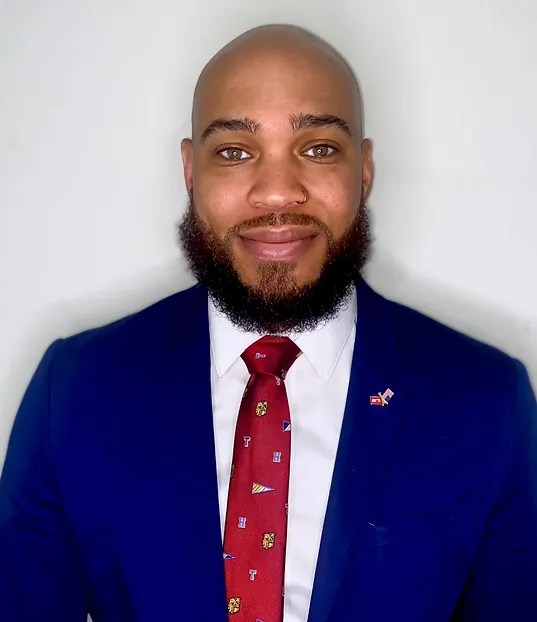Using the information in the image, give a comprehensive answer to the question: 
What is the man's role at LexxiKhan Presents Publishing?

According to the caption, the man is a Creative Director at LexxiKhan Presents Publishing, where he works as an author and brings innovative ideas to life.